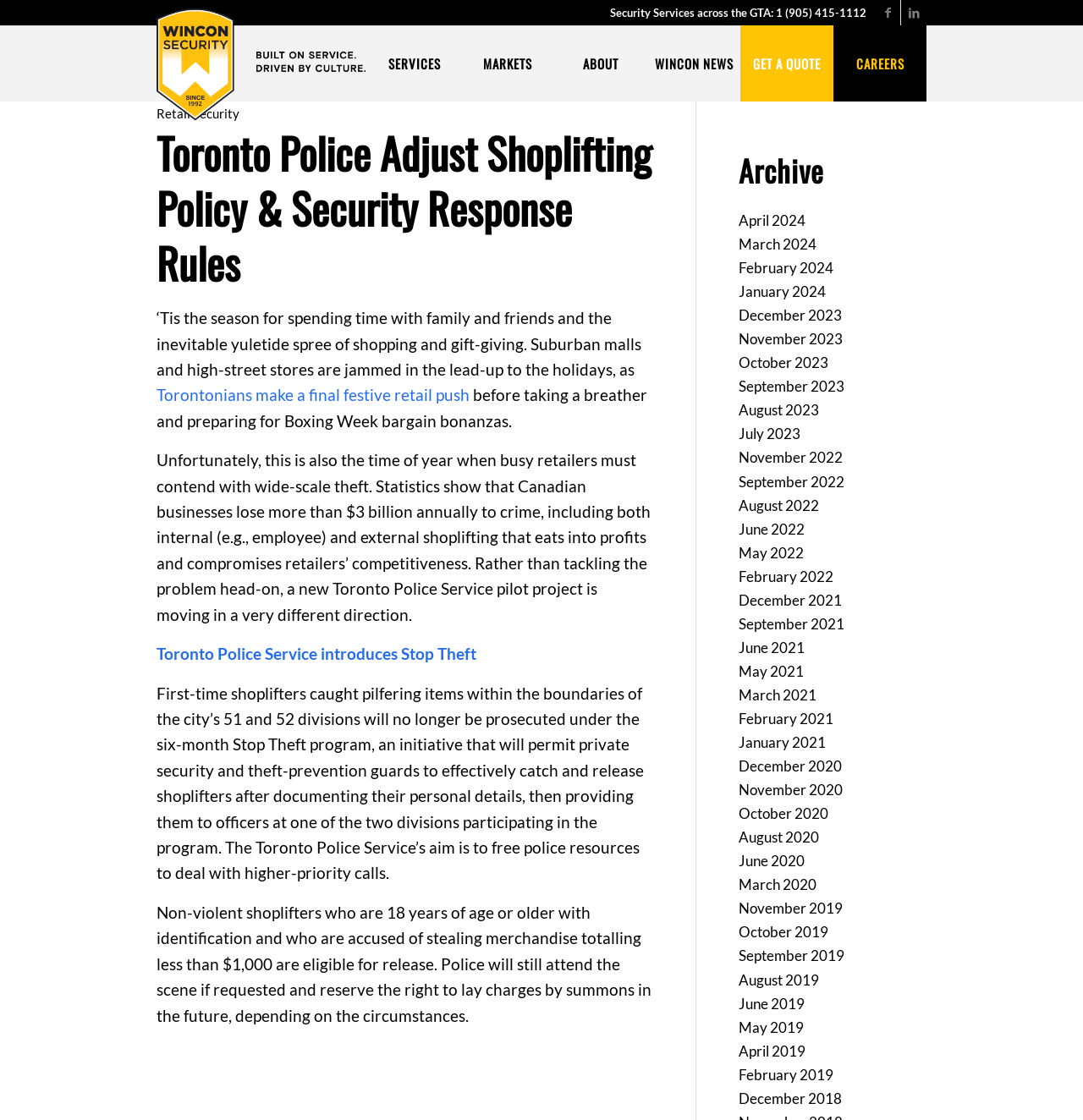What is the topic of the article on the webpage?
Based on the screenshot, provide your answer in one word or phrase.

Shoplifting policy